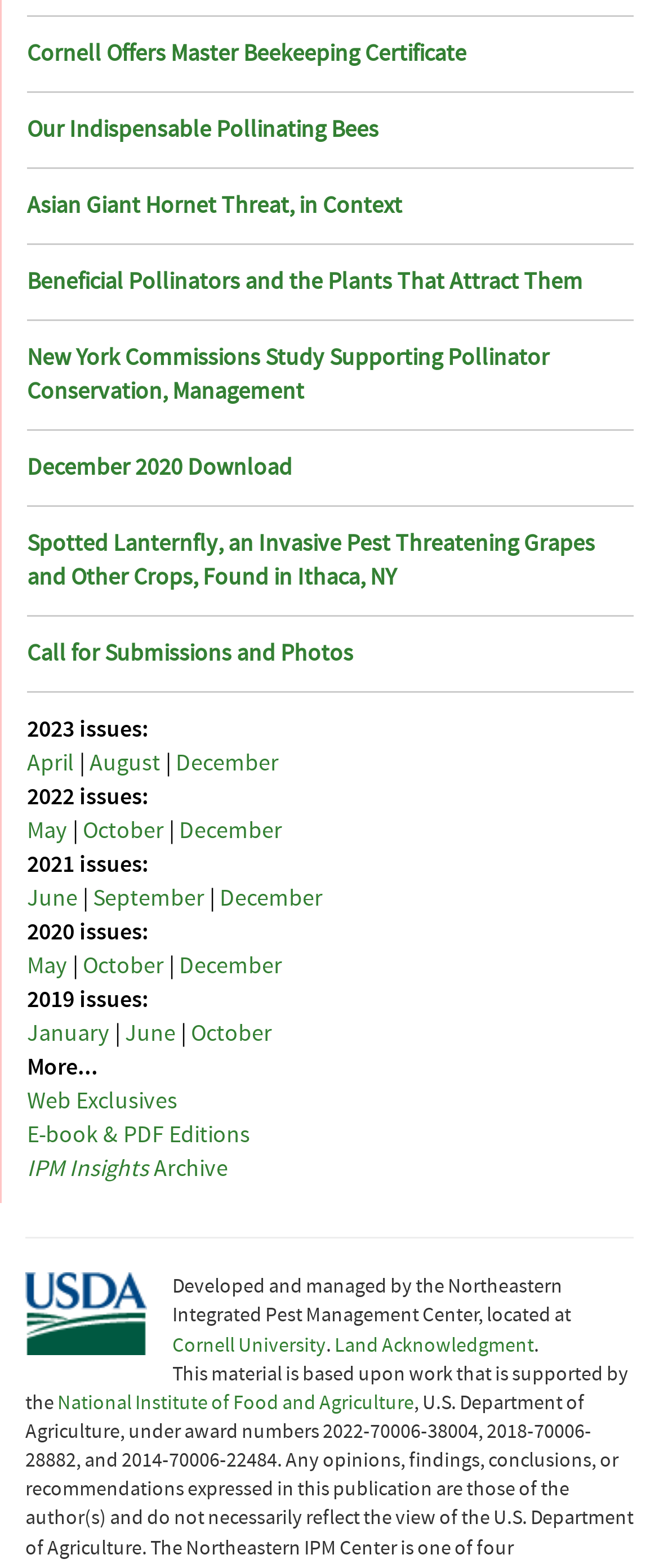Please identify the bounding box coordinates of where to click in order to follow the instruction: "Click on Cornell Offers Master Beekeeping Certificate".

[0.041, 0.025, 0.708, 0.044]